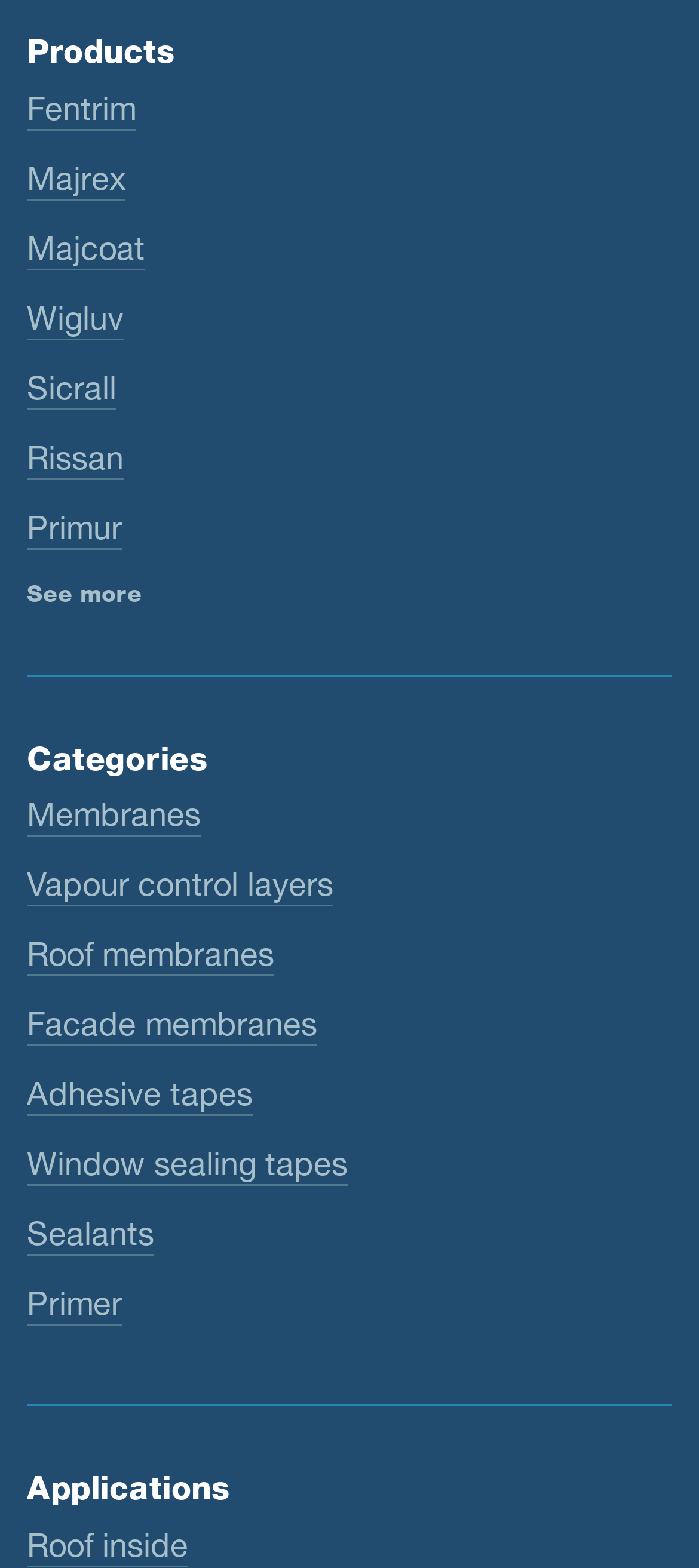Locate the bounding box of the UI element described by: "Membranes" in the given webpage screenshot.

[0.038, 0.506, 0.287, 0.534]